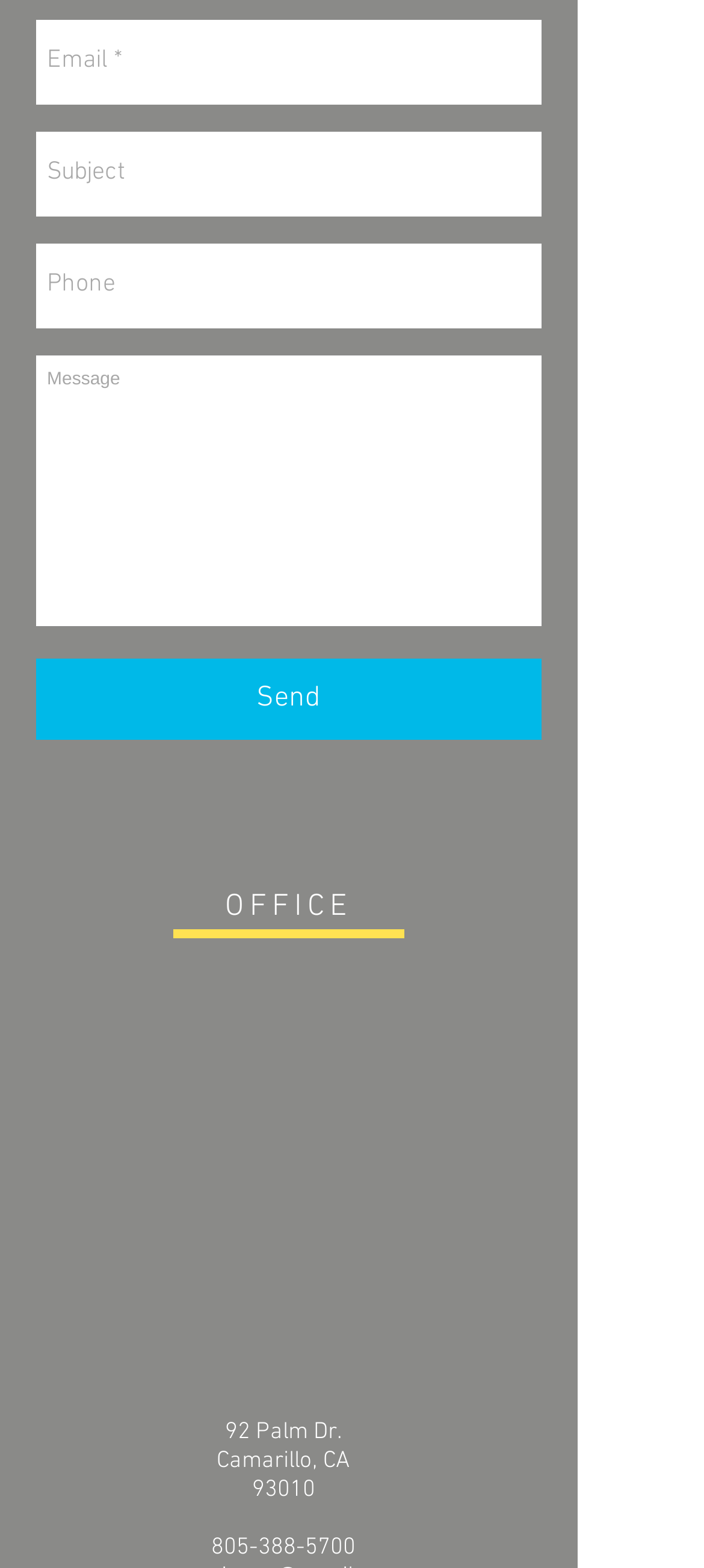Based on the element description: "aria-label="Email *" name="email" placeholder="Email *"", identify the UI element and provide its bounding box coordinates. Use four float numbers between 0 and 1, [left, top, right, bottom].

[0.051, 0.012, 0.769, 0.066]